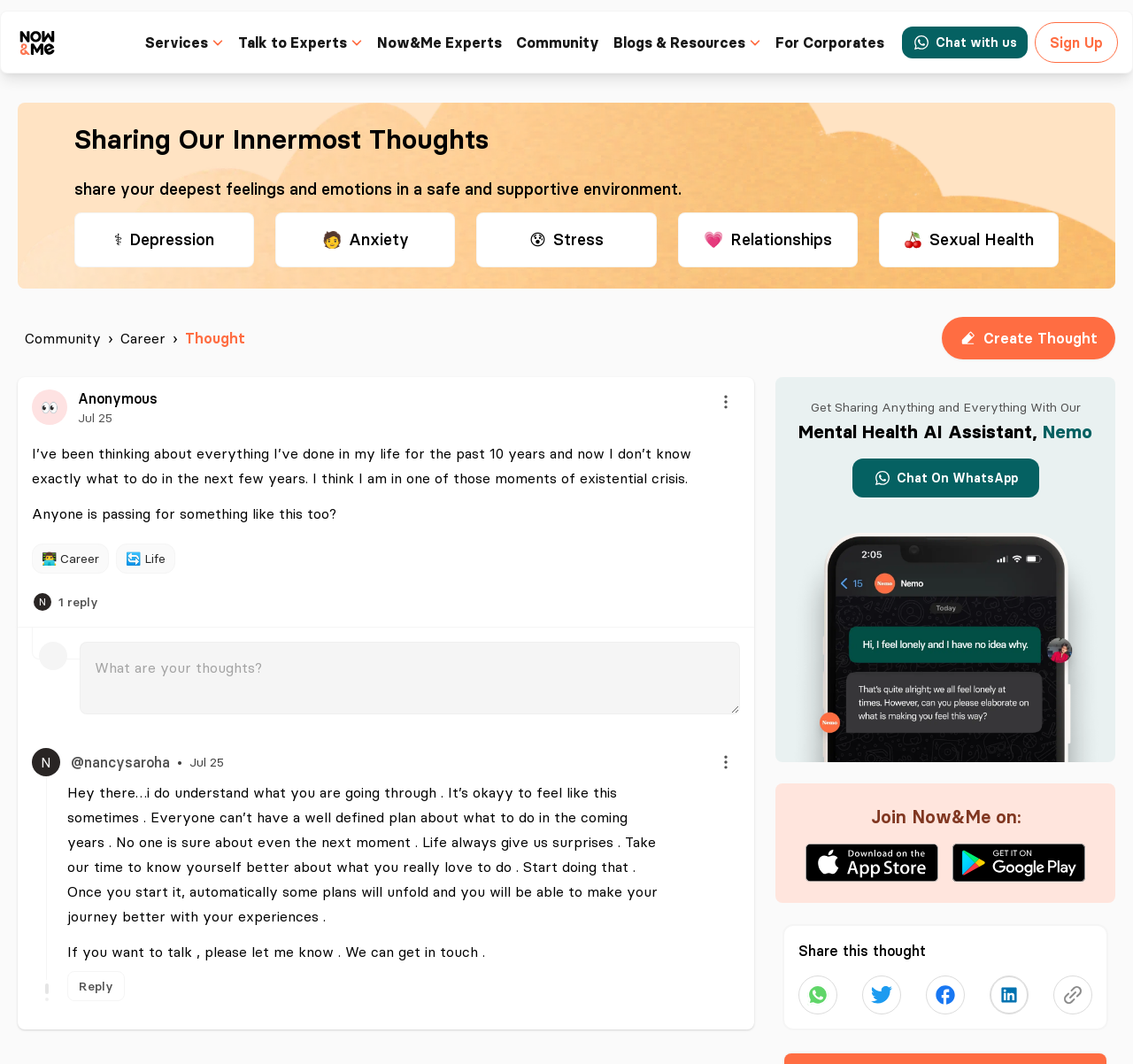Identify the first-level heading on the webpage and generate its text content.

Sharing Our Innermost Thoughts